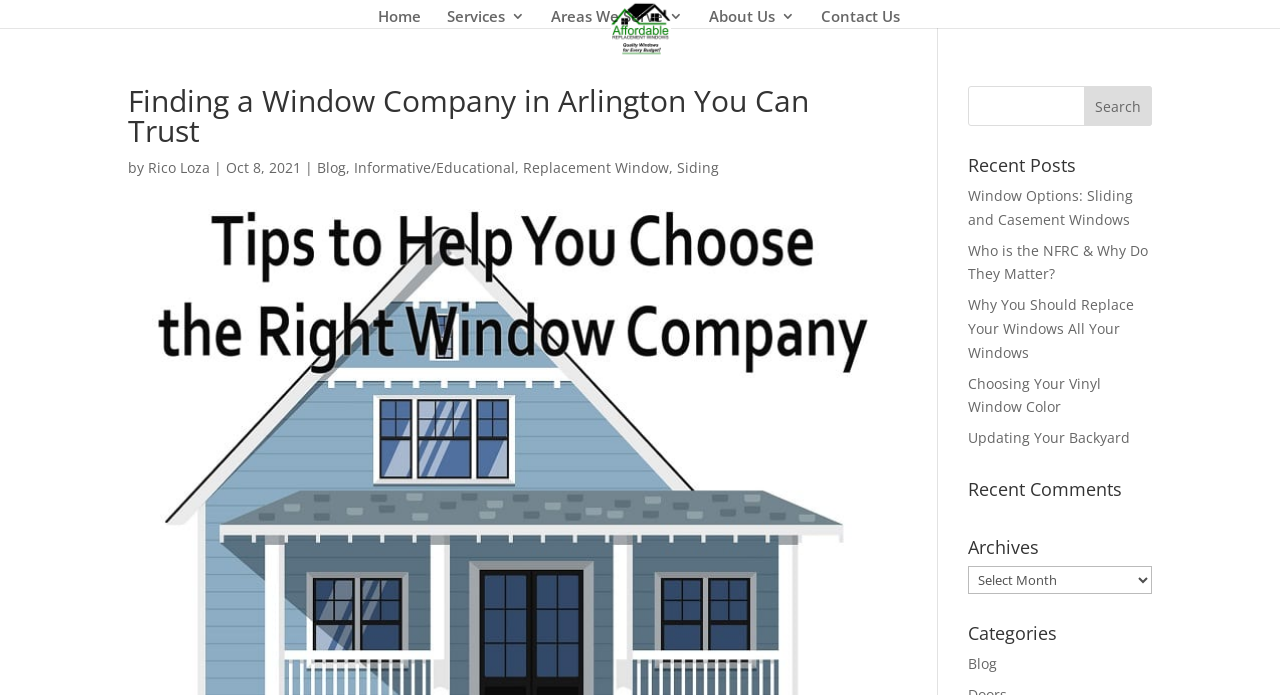Find the bounding box coordinates for the element that must be clicked to complete the instruction: "Select an archive". The coordinates should be four float numbers between 0 and 1, indicated as [left, top, right, bottom].

[0.756, 0.814, 0.9, 0.855]